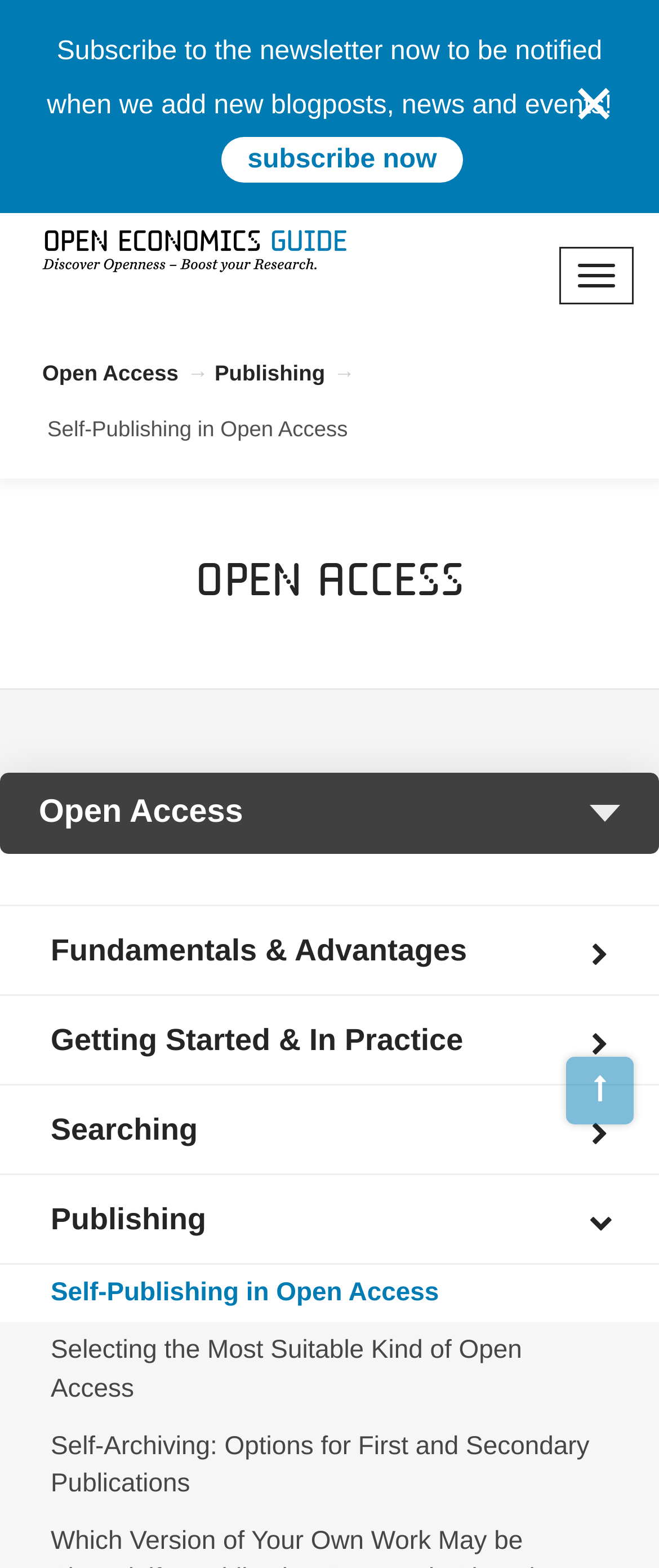Please determine the bounding box coordinates of the section I need to click to accomplish this instruction: "Read about Self-Publishing in Open Access".

[0.0, 0.807, 1.0, 0.844]